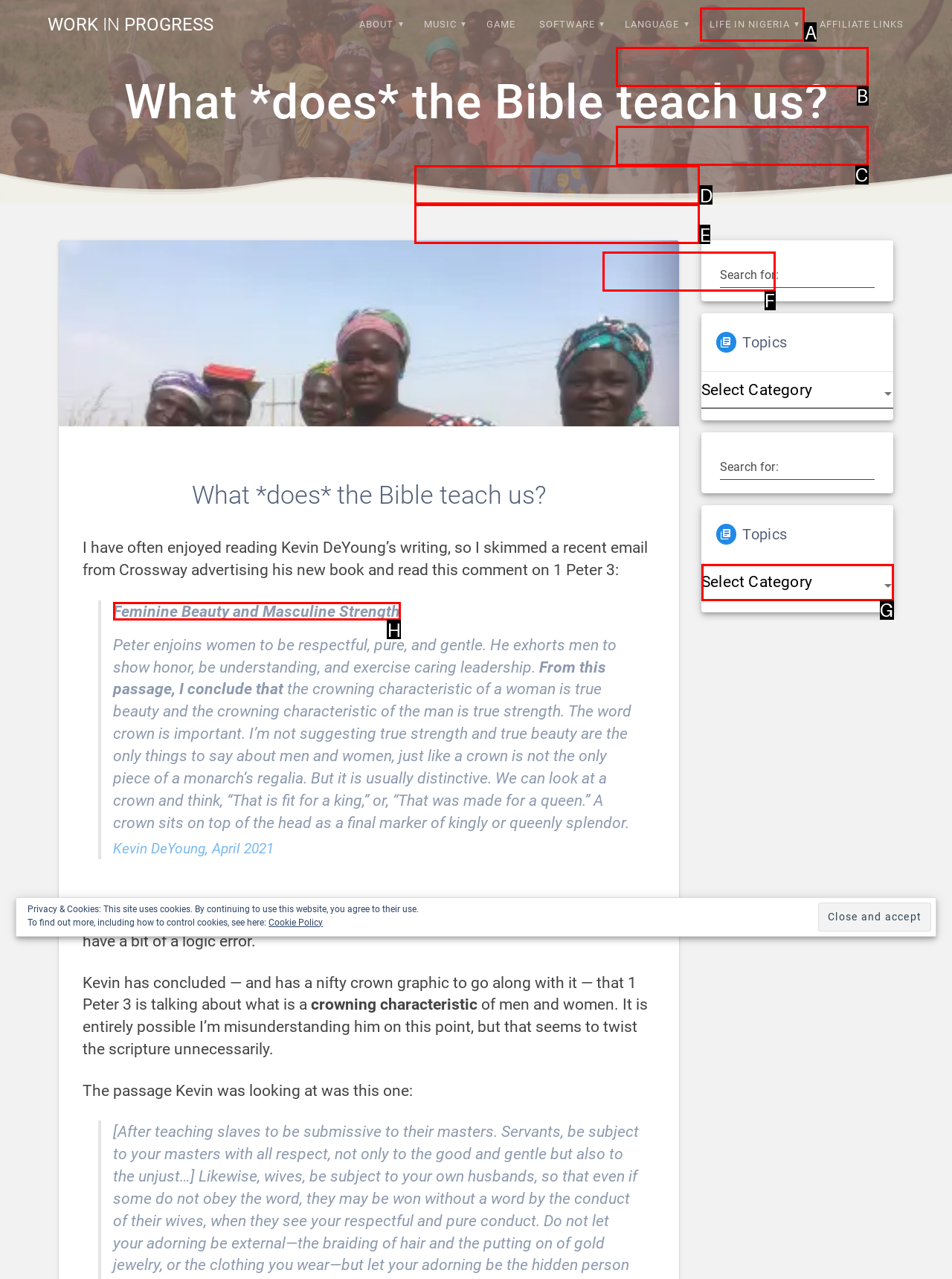Identify the appropriate lettered option to execute the following task: Read the blog post about 'Feminine Beauty and Masculine Strength'
Respond with the letter of the selected choice.

H